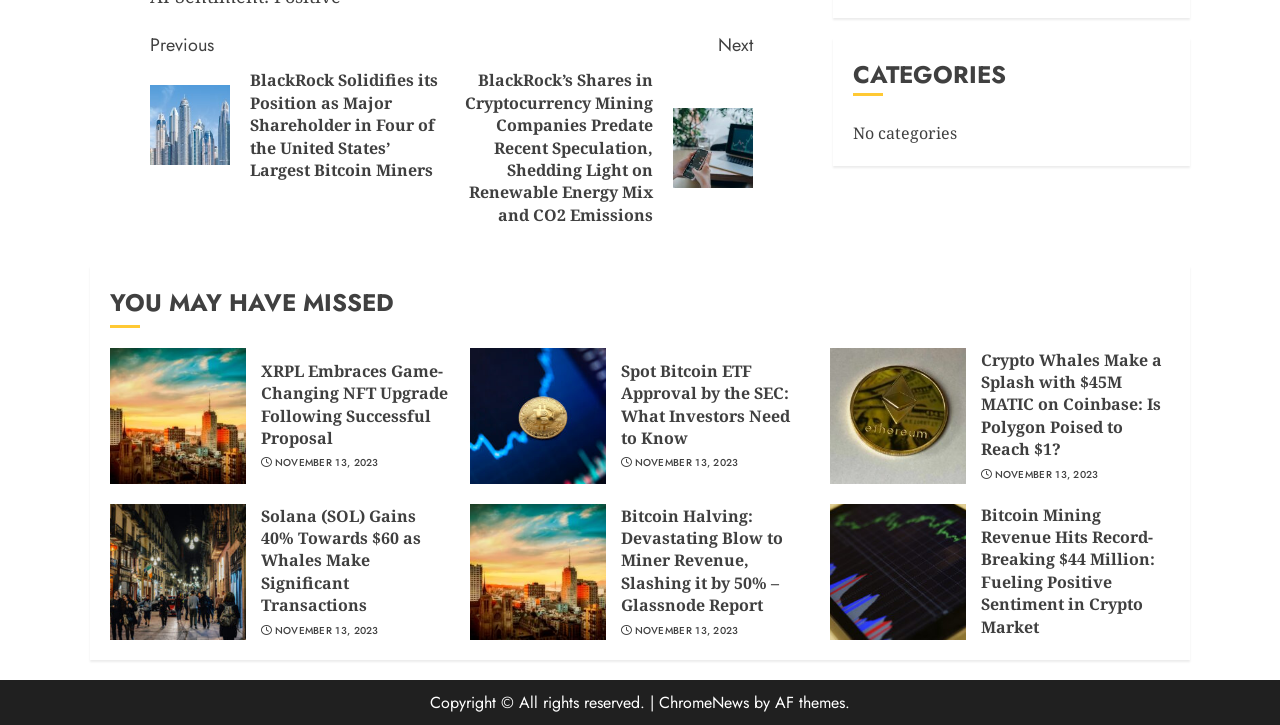How many categories are there?
Look at the image and respond with a single word or a short phrase.

No categories